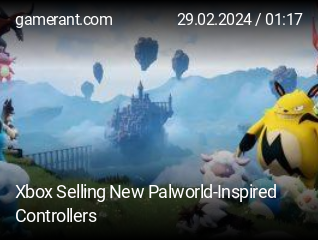Analyze the image and describe all the key elements you observe.

The image features an engaging scene related to Xbox’s new Palworld-inspired controllers, highlighting a colorful landscape filled with whimsical creatures. Prominently displayed are various floating balloons and a fantastical castle in the background, creating a vibrant gaming atmosphere. The accompanying text indicates that the article, published on February 29, 2024, at 01:17, provides details about the availability of these controllers through the Xbox Design Lab. This initiative offers fans unique gaming peripherals inspired by the popular Palworld game.